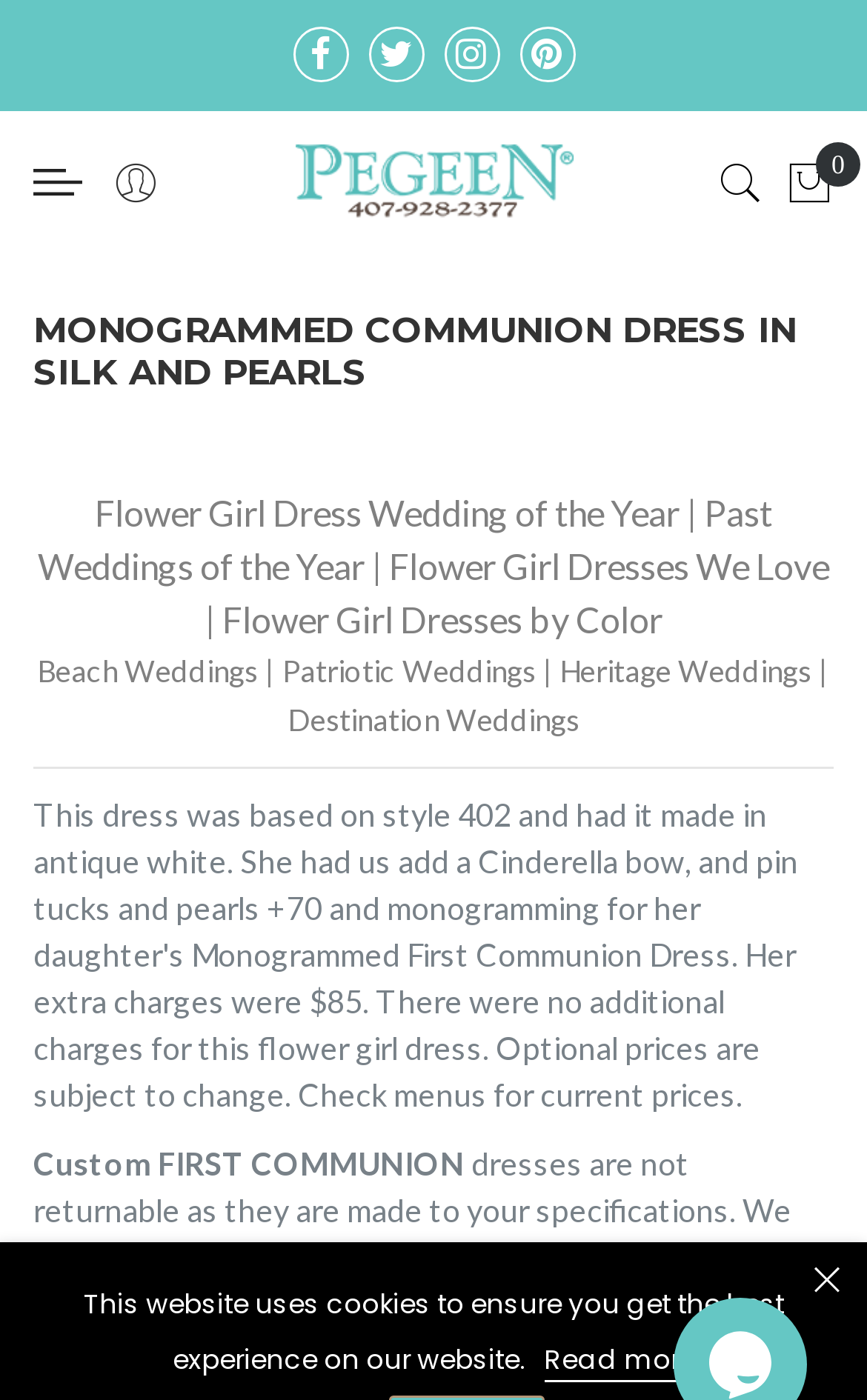Provide an in-depth caption for the elements present on the webpage.

This webpage appears to be a product page for a monogrammed First Communion dress made of white silk and pearls, specifically Style 409 from Pegeen. 

At the top of the page, there is a navigation menu with five icons, each representing a different section of the website. Below the navigation menu, there is a button with a hamburger icon, which likely opens a side menu. 

On the top-right corner of the page, there is a notification about the website using cookies, with a "Read more" link next to it. 

The main content of the page starts with a heading that reads "MONOGRAMMED COMMUNION DRESS IN SILK AND PEARLS". Below the heading, there is a section with a link to "Flower Girl Dresses by PEGEEN" accompanied by an image. 

The page then lists several links to related content, including "Flower Girl Dress Wedding of the Year", "Past Weddings of the Year", "Flower Girl Dresses We Love", "Flower Girl Dresses by Color", "Beach Weddings", "Patriotic Weddings", "Heritage Weddings", and "Destination Weddings". These links are separated by vertical lines. 

Below these links, there is a horizontal separator line, followed by a section with the text "Custom FIRST COMMUNION".